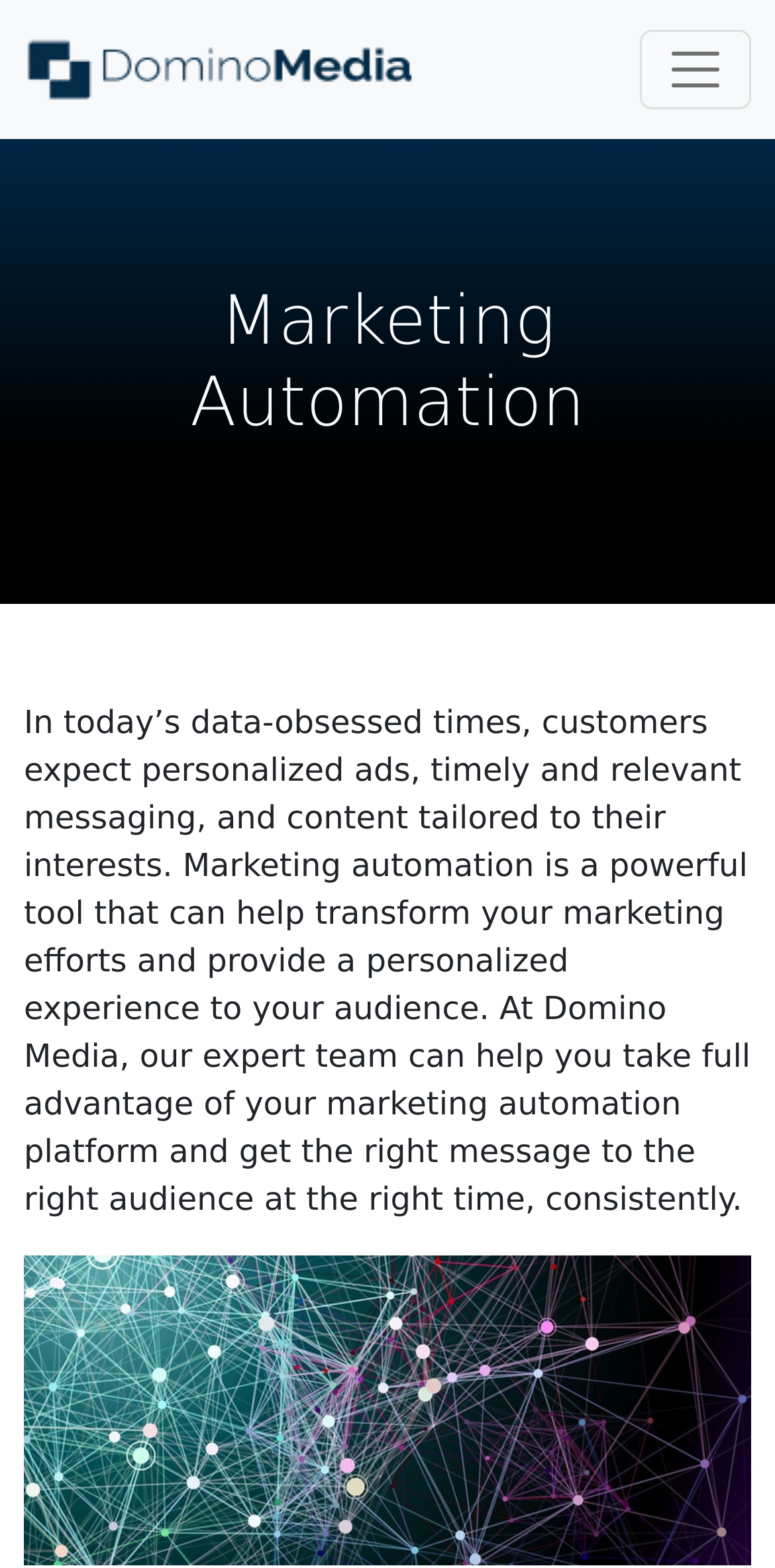Provide a one-word or short-phrase response to the question:
What does the expert team at Domino Media help with?

Marketing automation platform